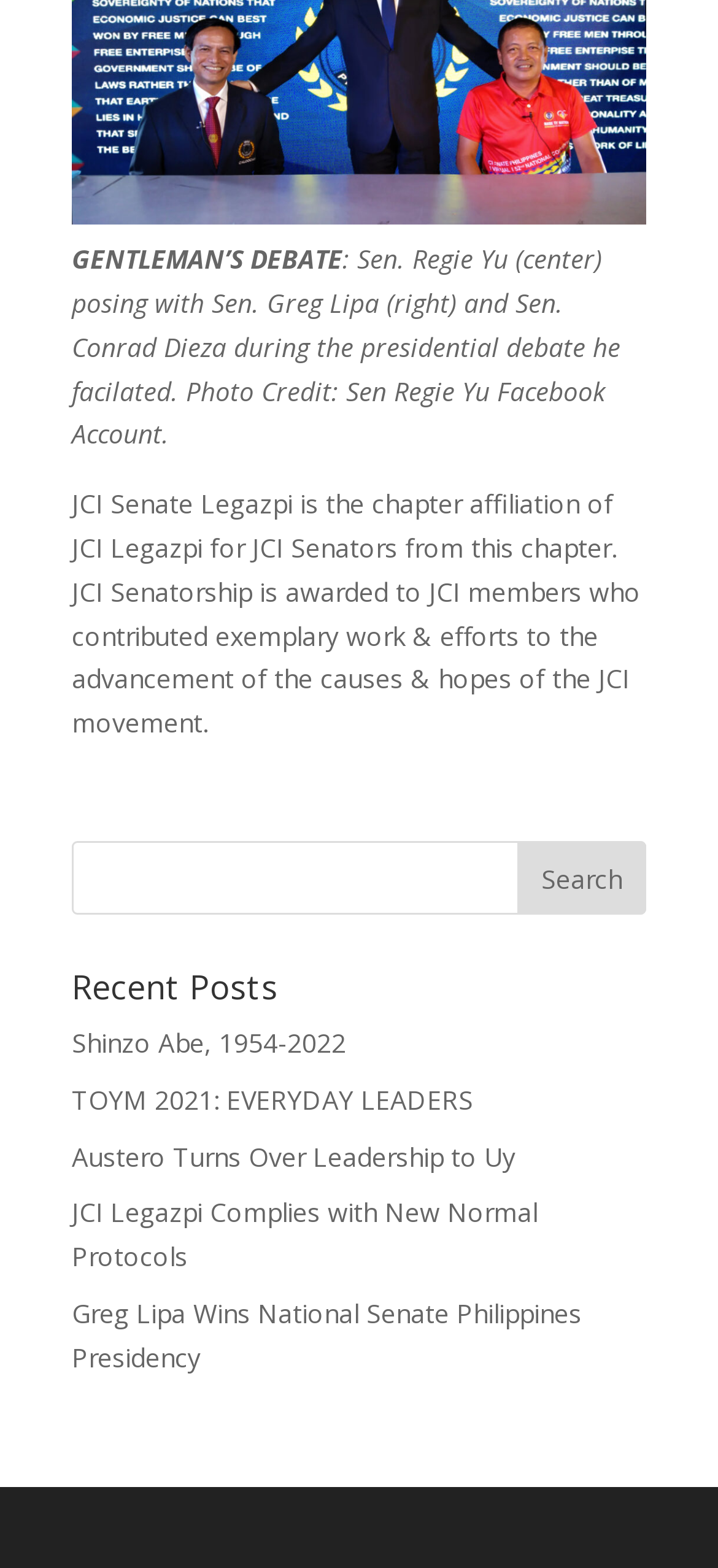What is the button text next to the search box?
Refer to the screenshot and answer in one word or phrase.

Search